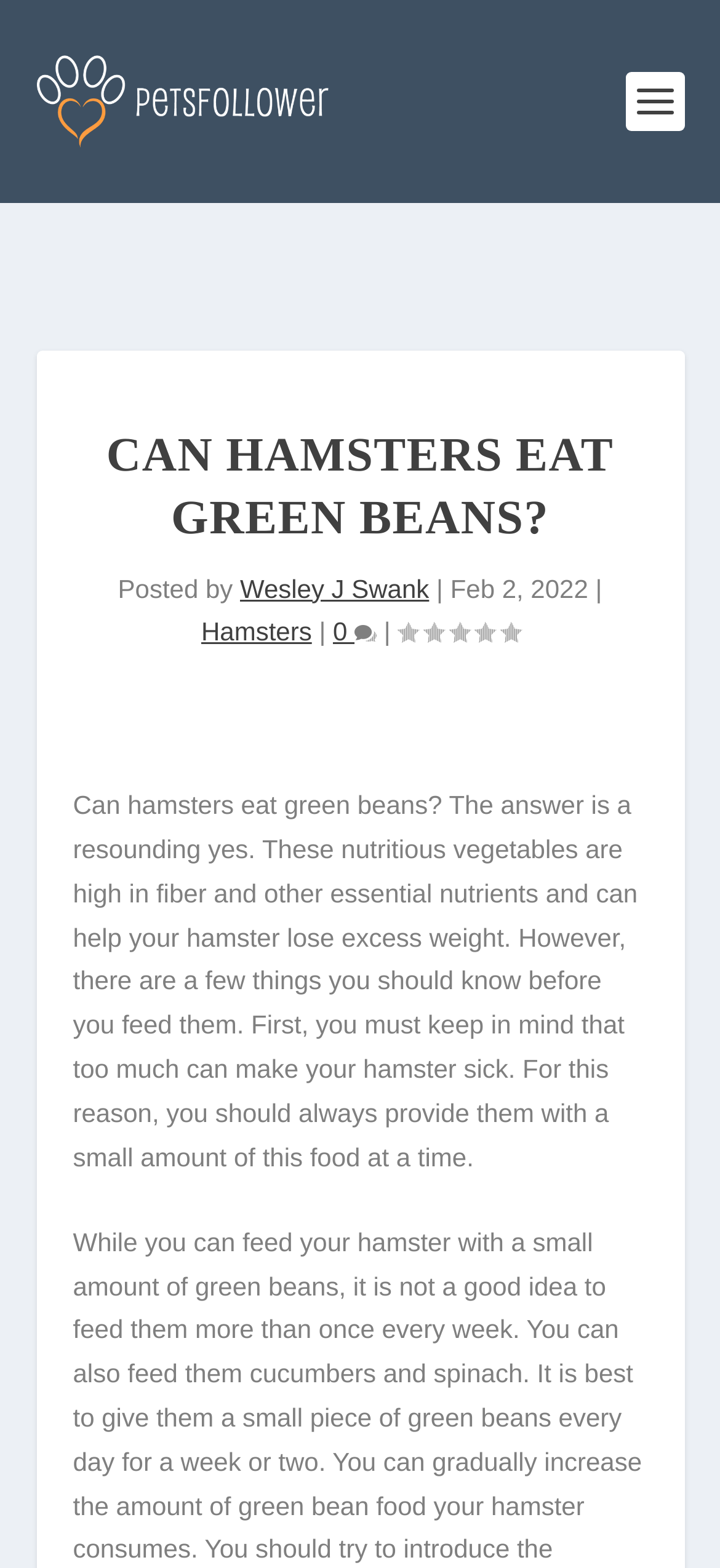Please provide a one-word or short phrase answer to the question:
What is the date of this article?

Feb 2, 2022